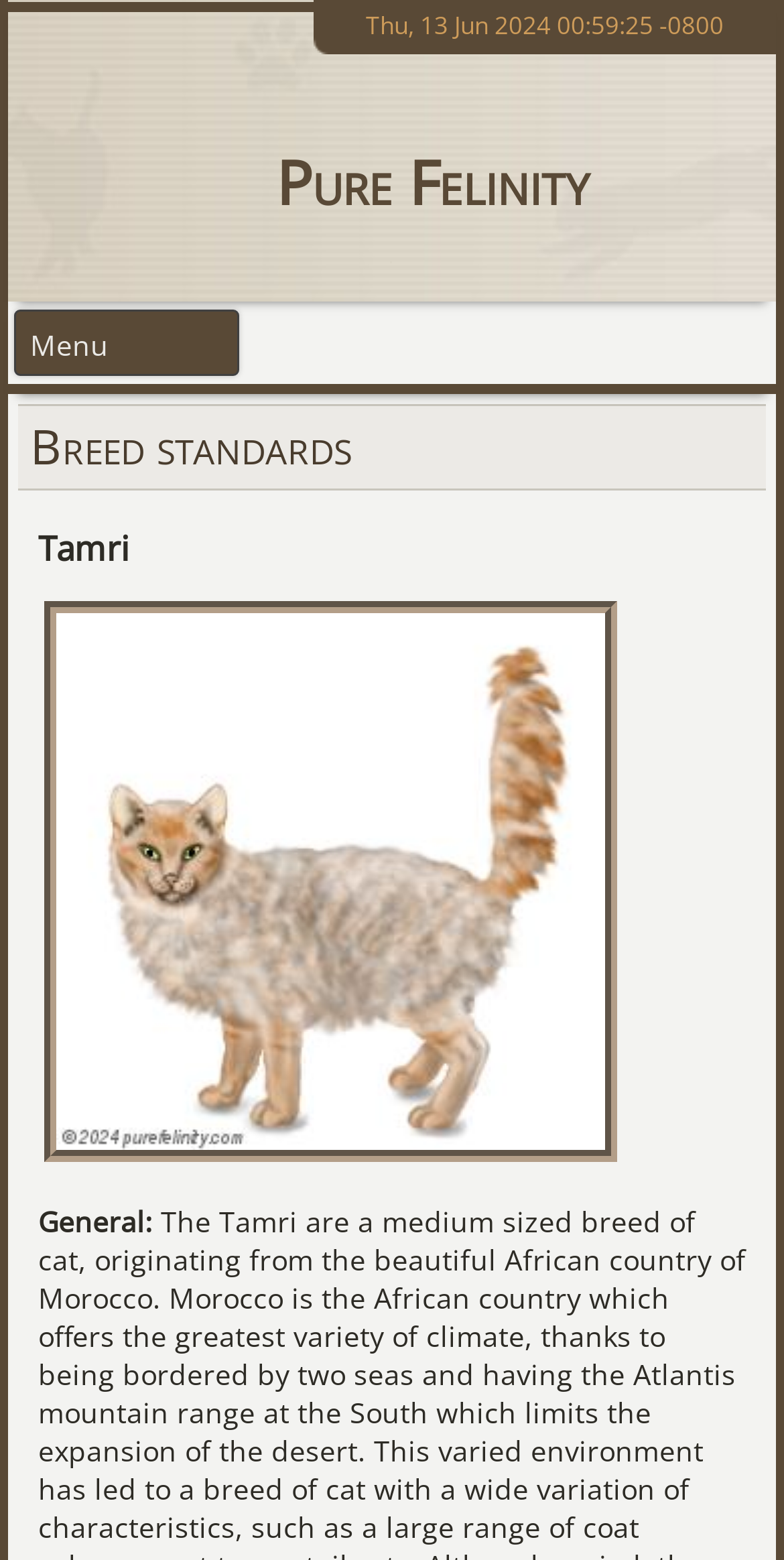How many links are in the top-left corner of the webpage?
Please provide a comprehensive answer based on the details in the screenshot.

I found the number of links in the top-left corner of the webpage by looking at the link elements with bounding box coordinates [0.018, 0.198, 0.305, 0.241] and [0.498, 0.15, 0.501, 0.151], which are both located in the top-left corner of the webpage.